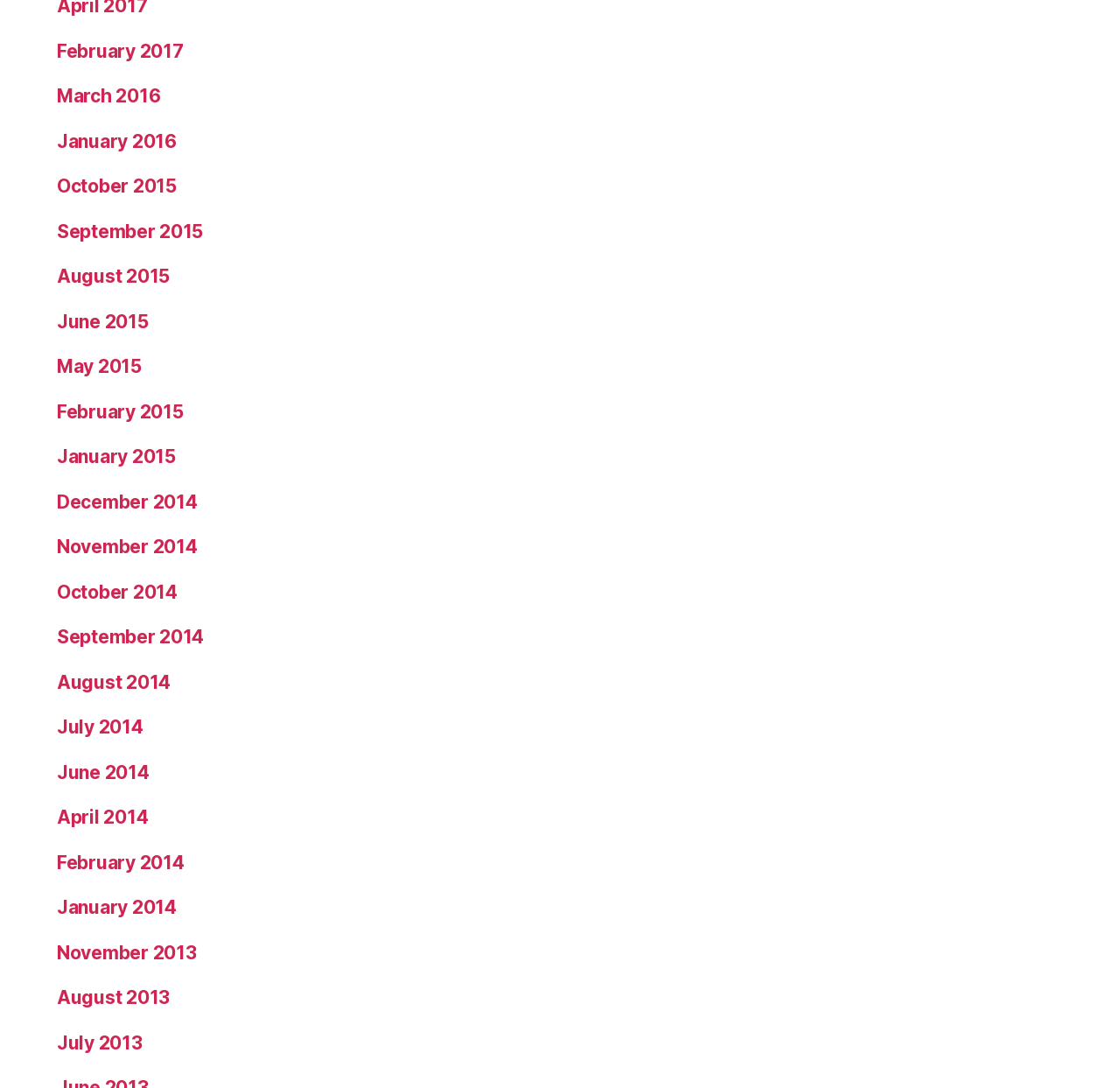Extract the bounding box coordinates for the described element: "June 2014". The coordinates should be represented as four float numbers between 0 and 1: [left, top, right, bottom].

[0.051, 0.7, 0.133, 0.72]